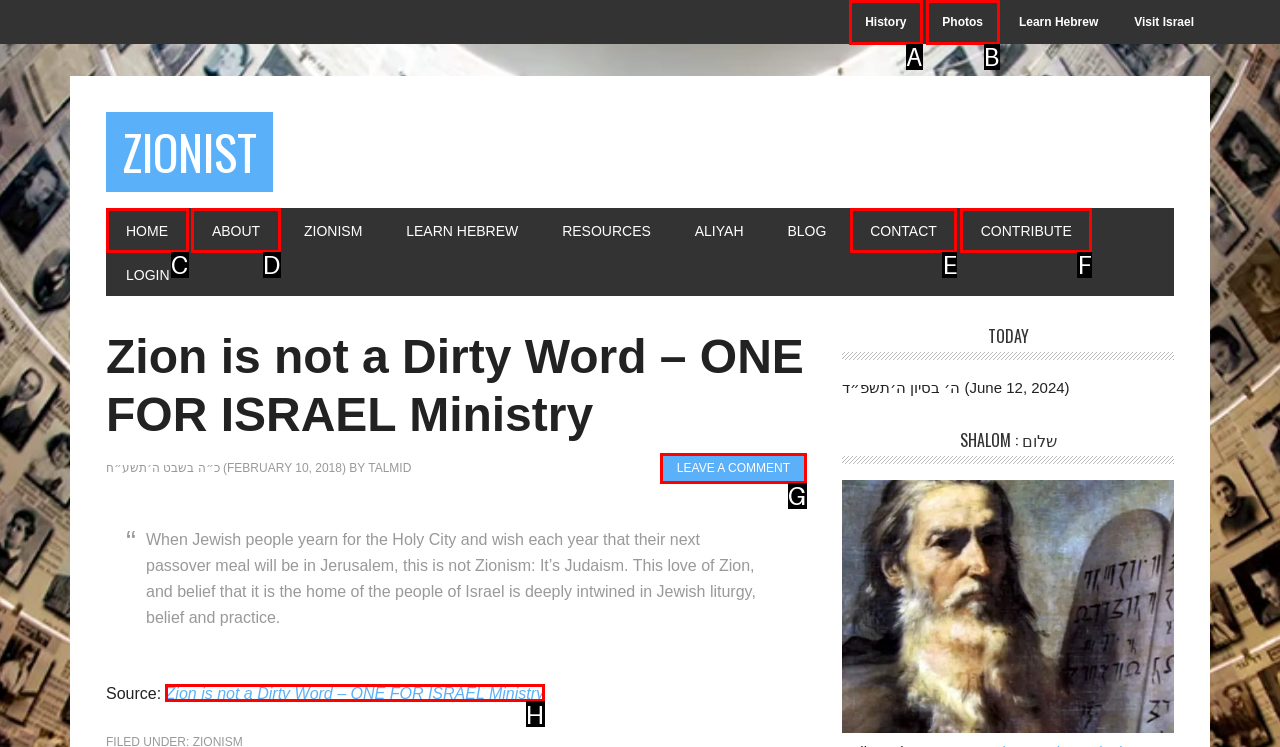Find the UI element described as: Leave a Comment
Reply with the letter of the appropriate option.

G